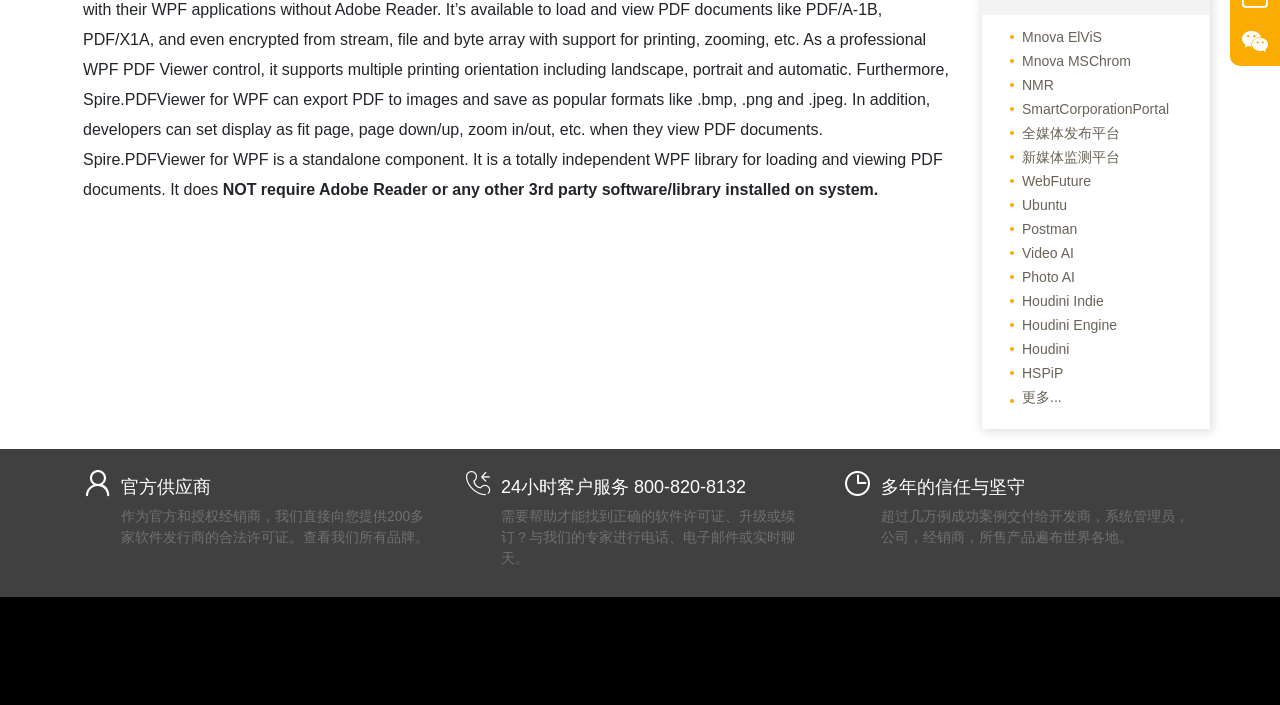From the given element description: "Houdini Engine", find the bounding box for the UI element. Provide the coordinates as four float numbers between 0 and 1, in the order [left, top, right, bottom].

[0.783, 0.443, 0.873, 0.477]